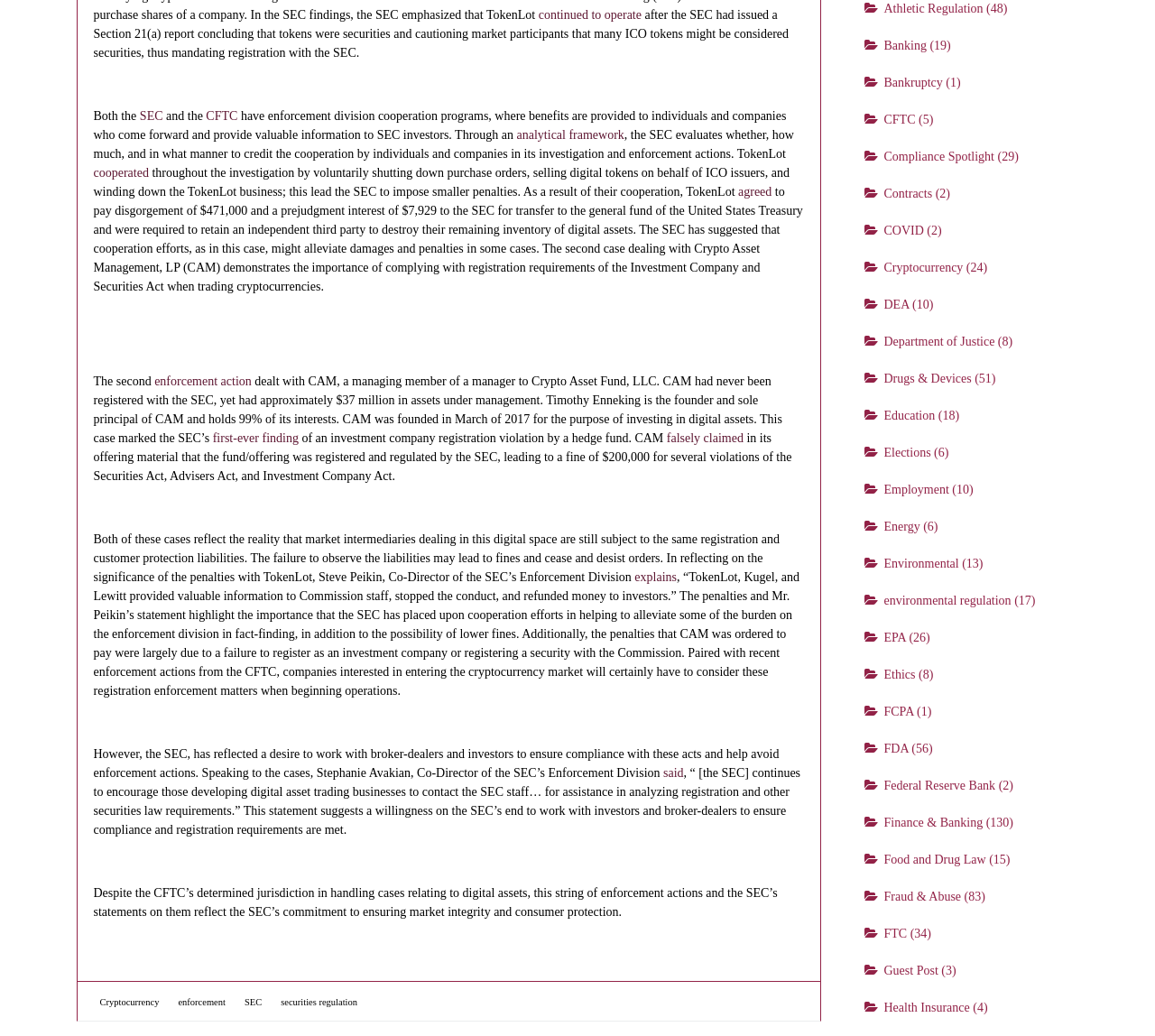Locate the UI element that matches the description continued to operate in the webpage screenshot. Return the bounding box coordinates in the format (top-left x, top-left y, bottom-right x, bottom-right y), with values ranging from 0 to 1.

[0.466, 0.008, 0.555, 0.021]